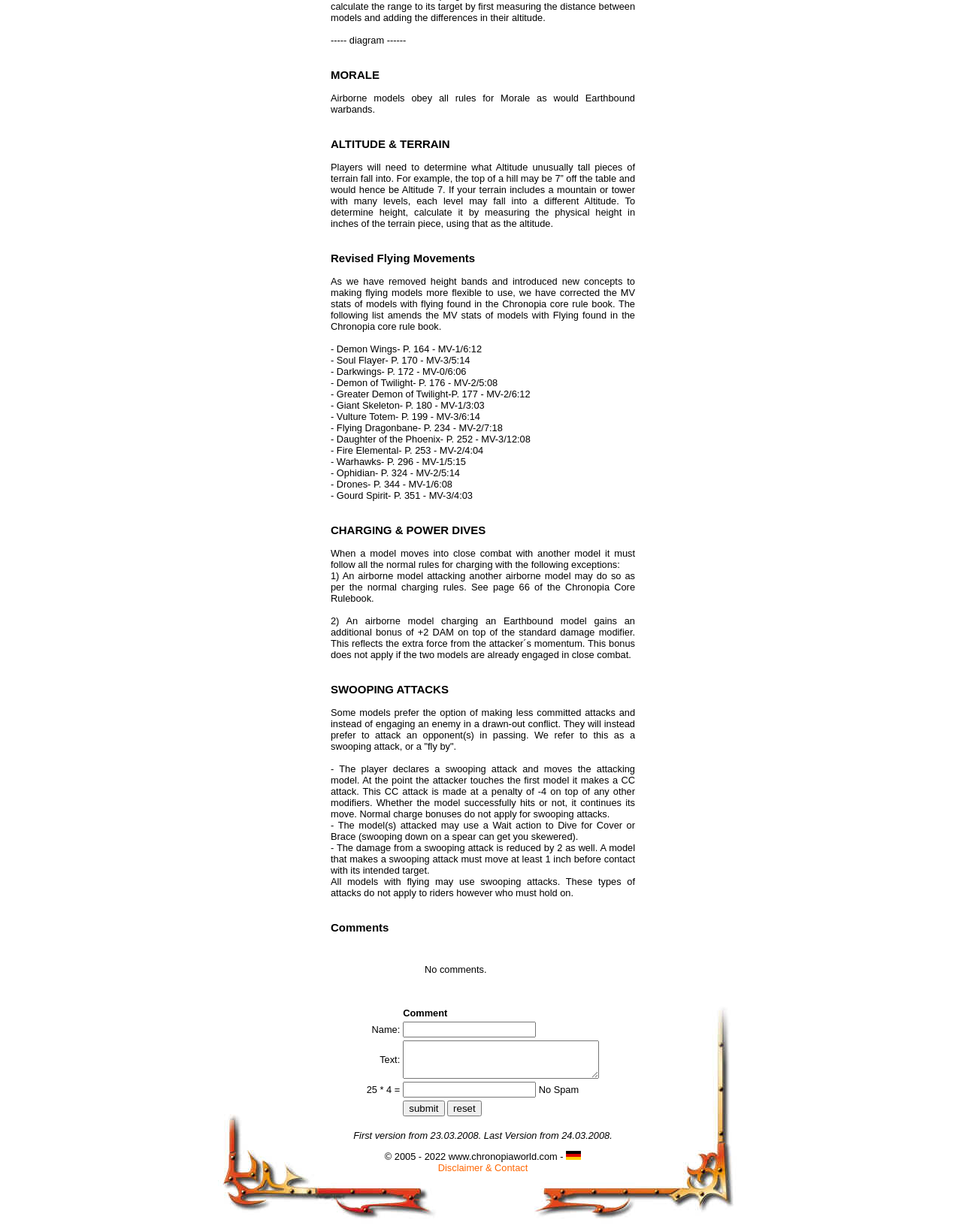What is the penalty for a swooping attack?
Based on the visual, give a brief answer using one word or a short phrase.

-4